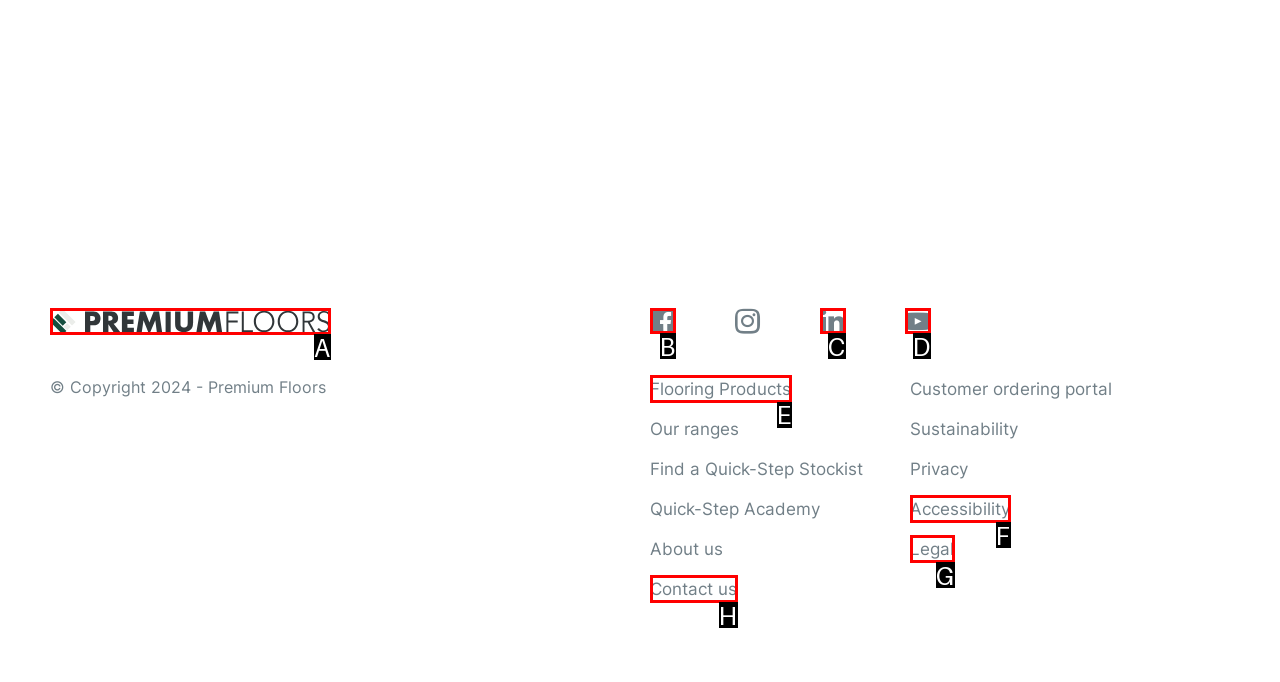Identify the correct UI element to click on to achieve the following task: Search for something Respond with the corresponding letter from the given choices.

None